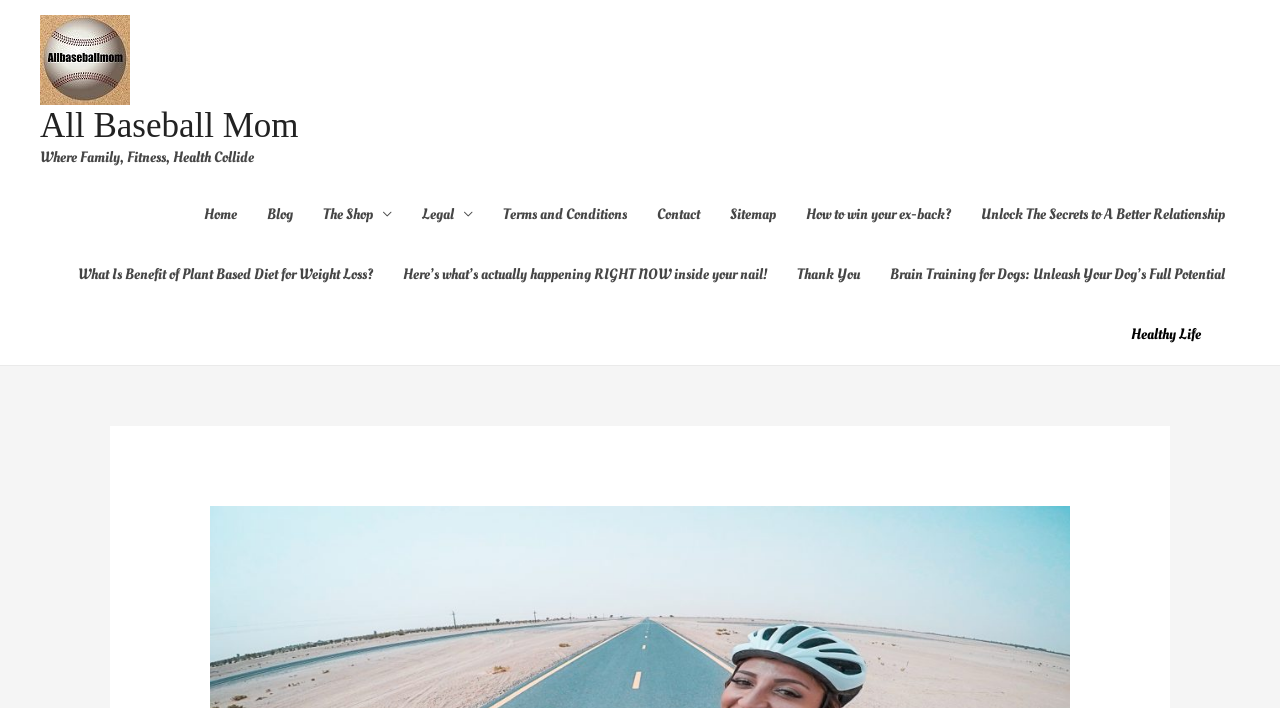Using the details in the image, give a detailed response to the question below:
What is the theme of the website?

The website's tagline is 'Where Family, Fitness, Health Collide', which suggests that the website is focused on the intersection of these three themes. The content of the website, including the links and buttons, also supports this theme.